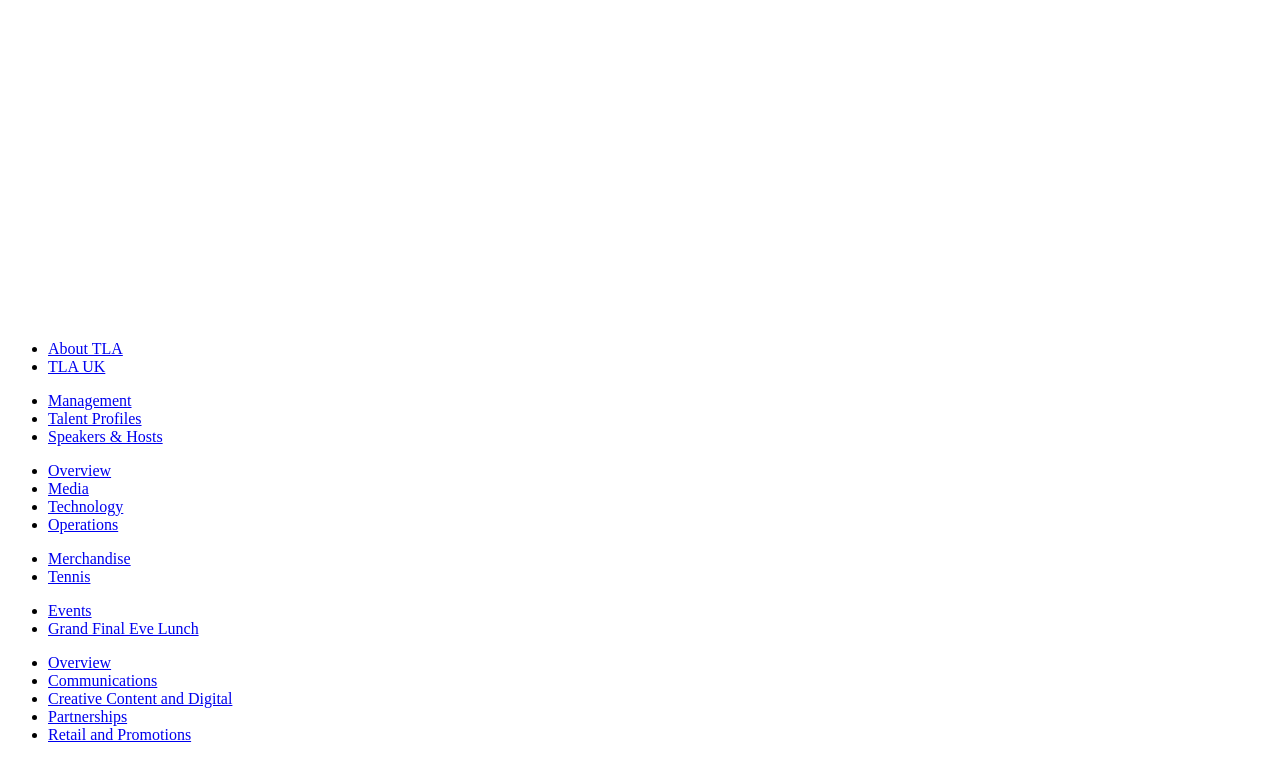What is the link located at coordinates [0.037, 0.631, 0.069, 0.653]?
Respond with a short answer, either a single word or a phrase, based on the image.

Media